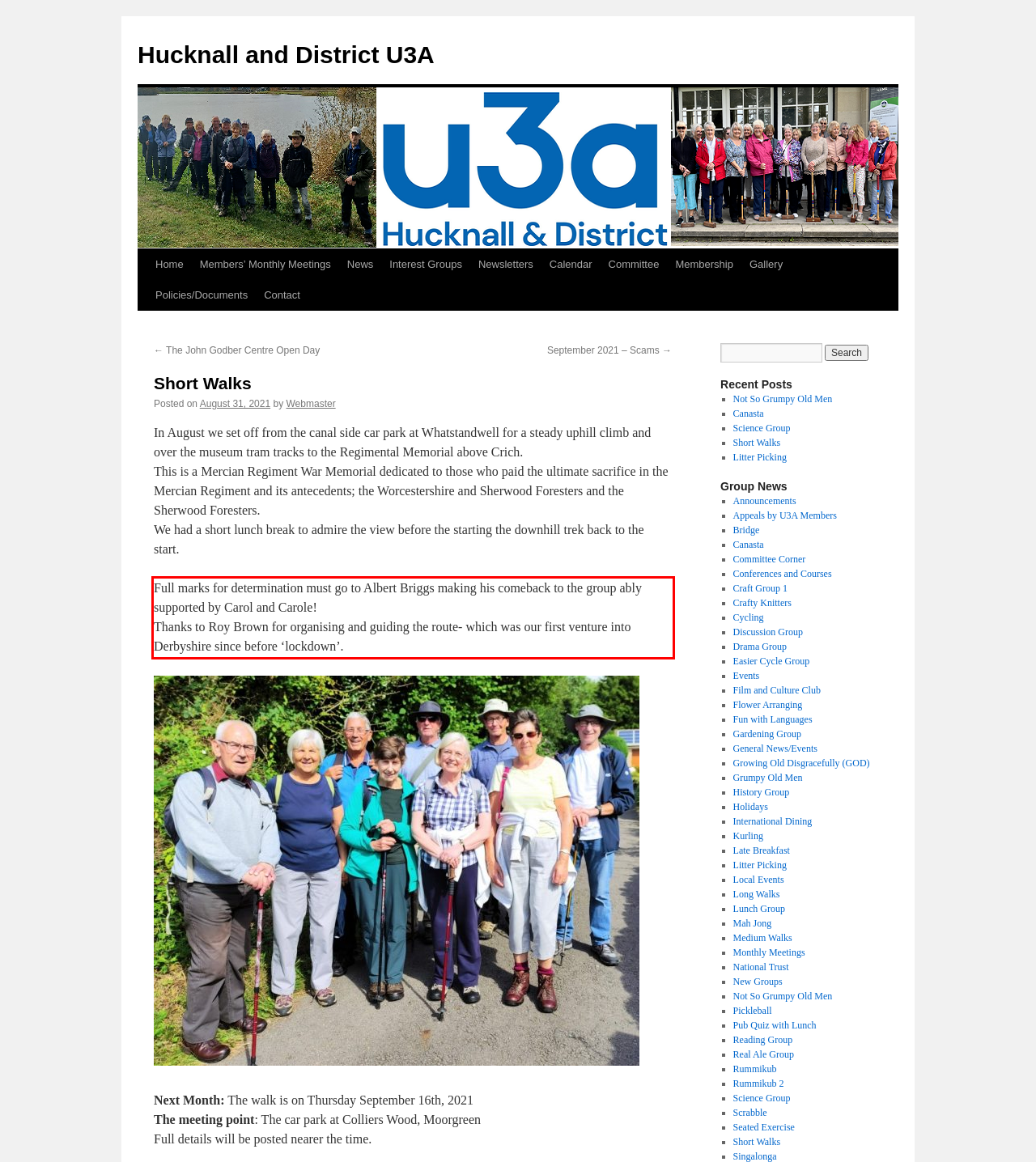You have a screenshot of a webpage with a red bounding box. Identify and extract the text content located inside the red bounding box.

Full marks for determination must go to Albert Briggs making his comeback to the group ably supported by Carol and Carole! Thanks to Roy Brown for organising and guiding the route- which was our first venture into Derbyshire since before ‘lockdown’.